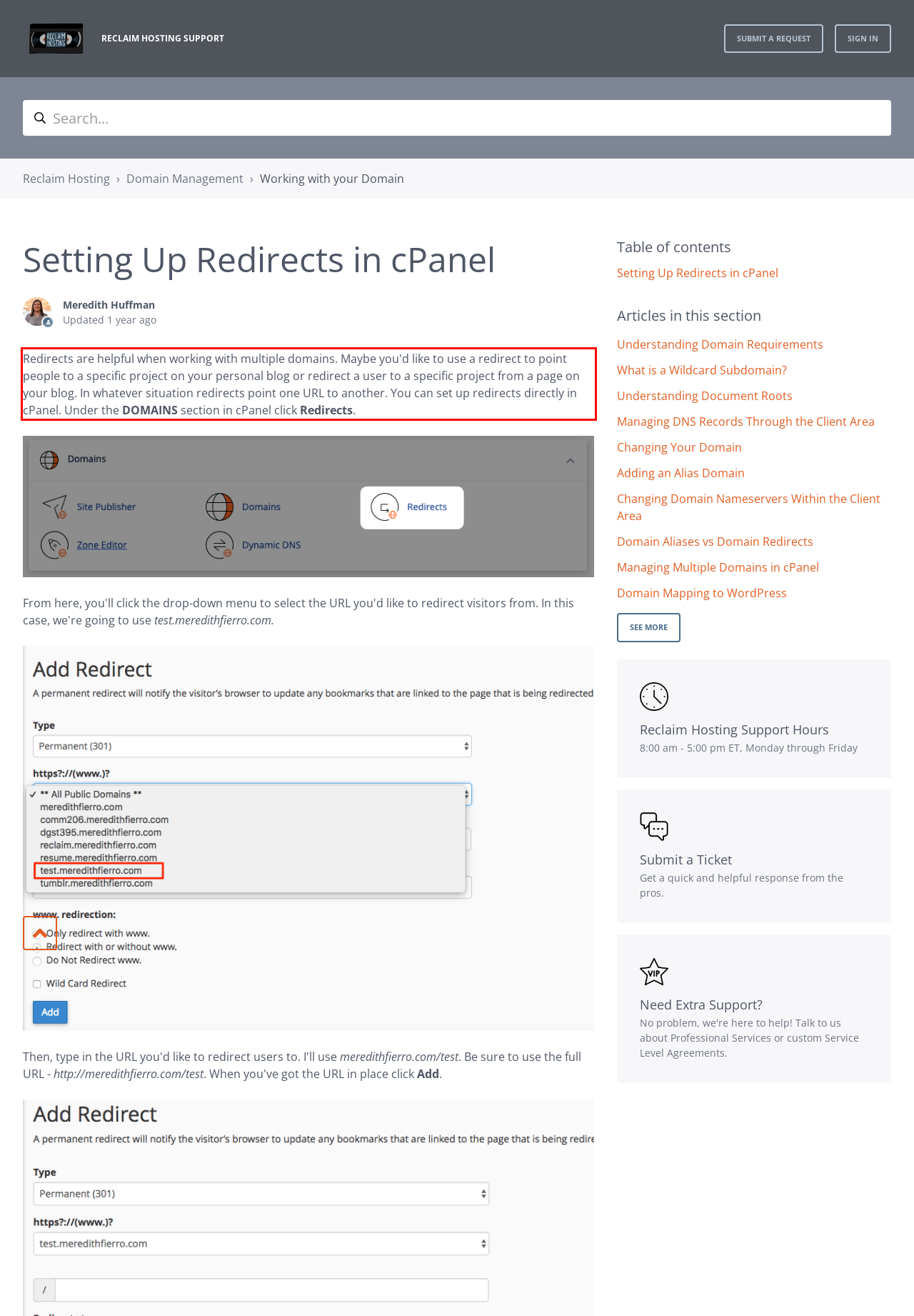You are looking at a screenshot of a webpage with a red rectangle bounding box. Use OCR to identify and extract the text content found inside this red bounding box.

Redirects are helpful when working with multiple domains. Maybe you'd like to use a redirect to point people to a specific project on your personal blog or redirect a user to a specific project from a page on your blog. In whatever situation redirects point one URL to another. You can set up redirects directly in cPanel. Under the DOMAINS section in cPanel click Redirects.